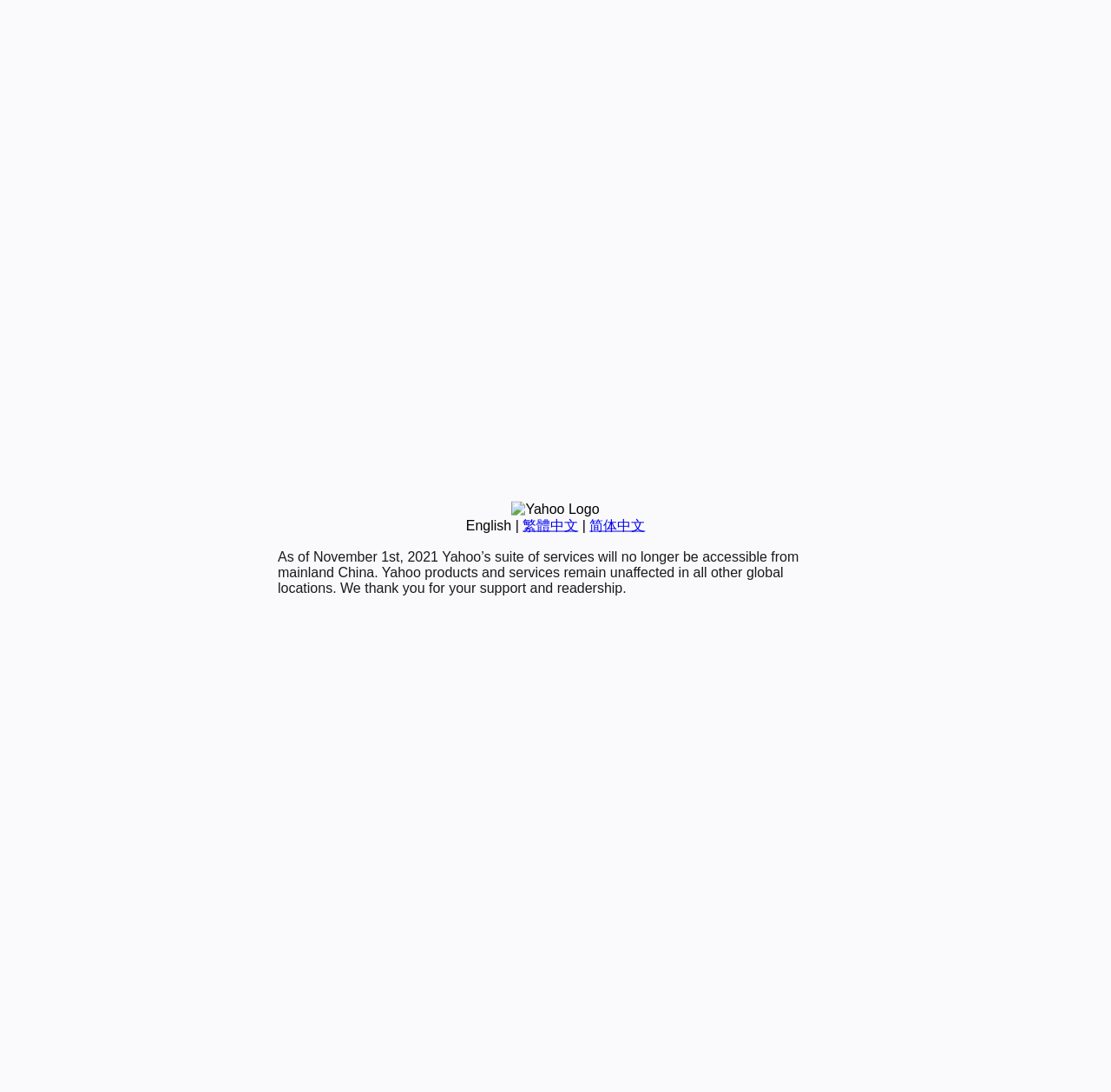From the screenshot, find the bounding box of the UI element matching this description: "English". Supply the bounding box coordinates in the form [left, top, right, bottom], each a float between 0 and 1.

[0.419, 0.474, 0.46, 0.488]